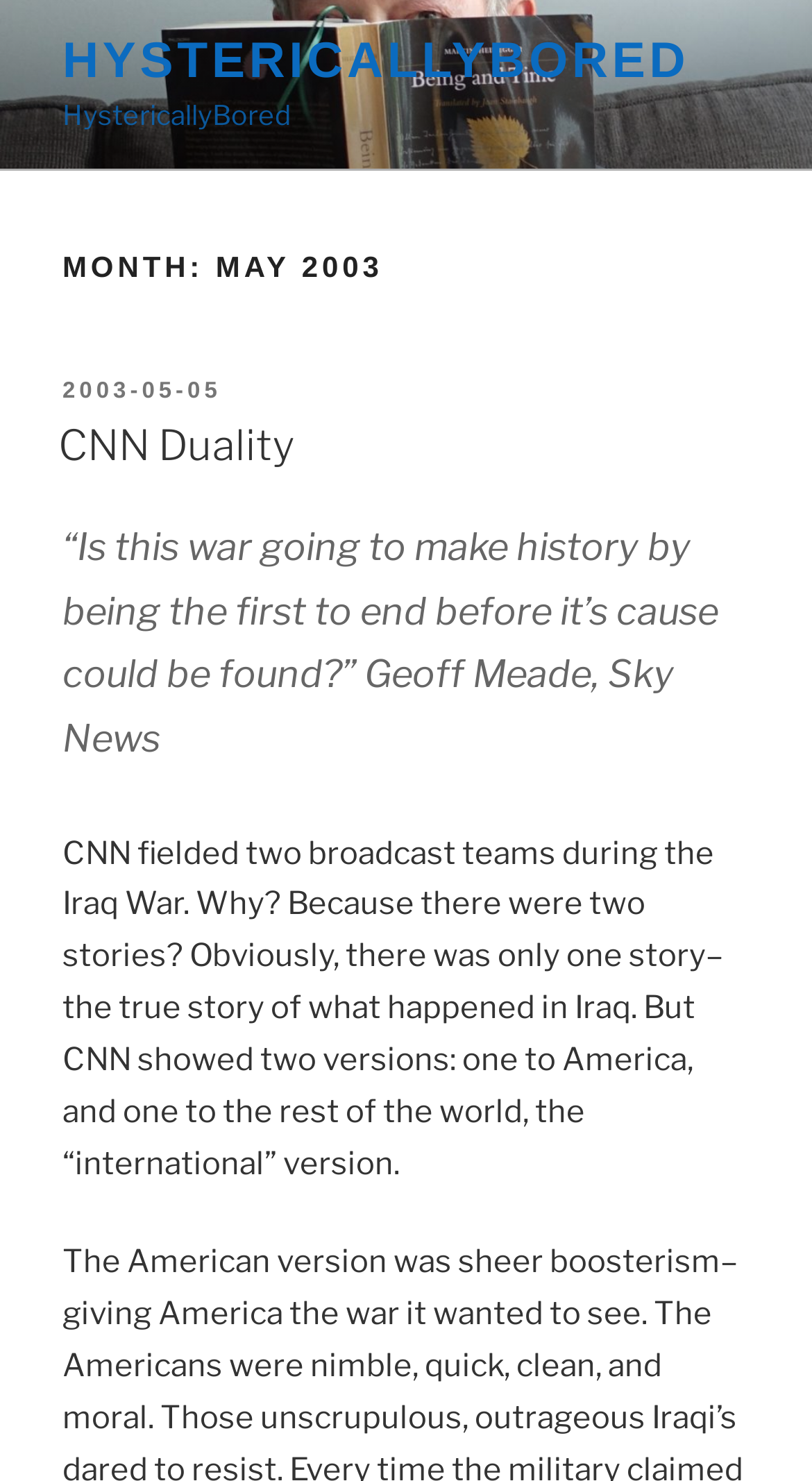What is the title of the article or post?
Please answer the question with as much detail and depth as you can.

I found the answer by looking at the heading 'CNN Duality' which is located below the 'MONTH: MAY 2003' heading.